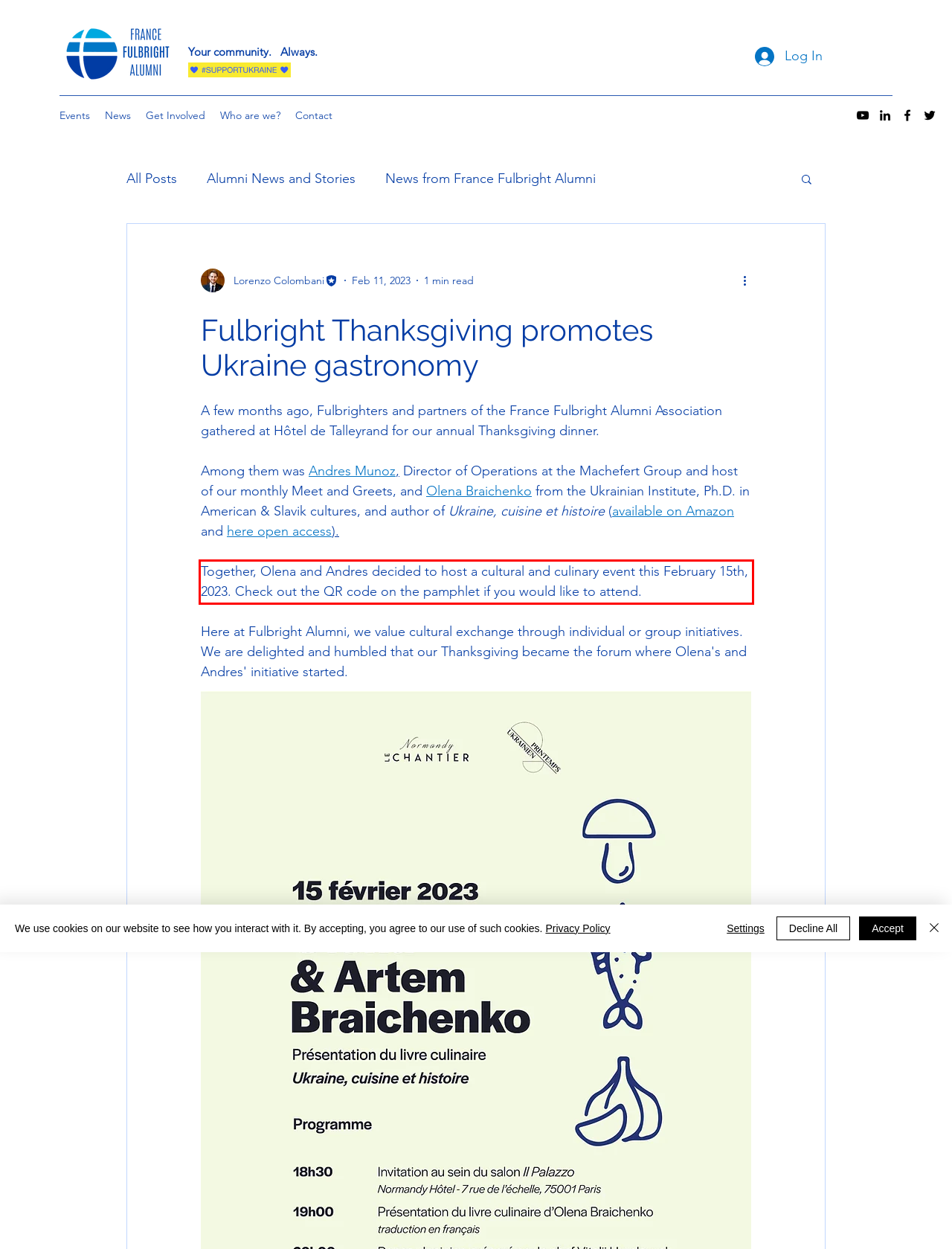Given a screenshot of a webpage with a red bounding box, extract the text content from the UI element inside the red bounding box.

Together, Olena and Andres decided to host a cultural and culinary event this February 15th, 2023. Check out the QR code on the pamphlet if you would like to attend.